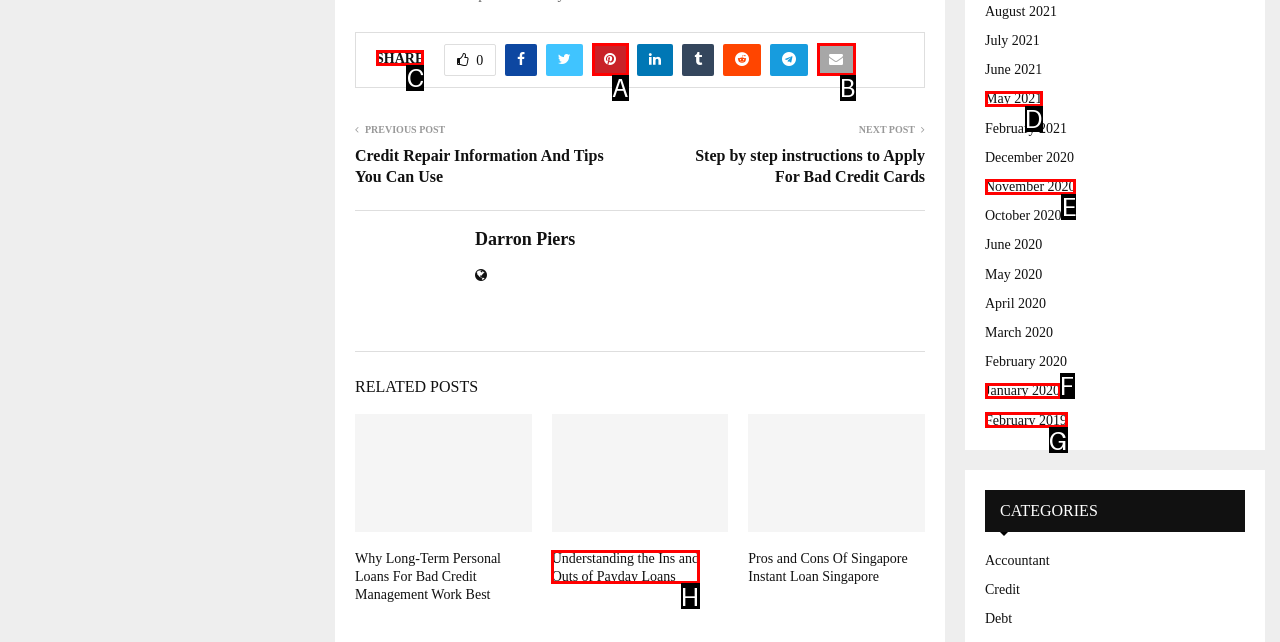Given the task: Share this post, indicate which boxed UI element should be clicked. Provide your answer using the letter associated with the correct choice.

C